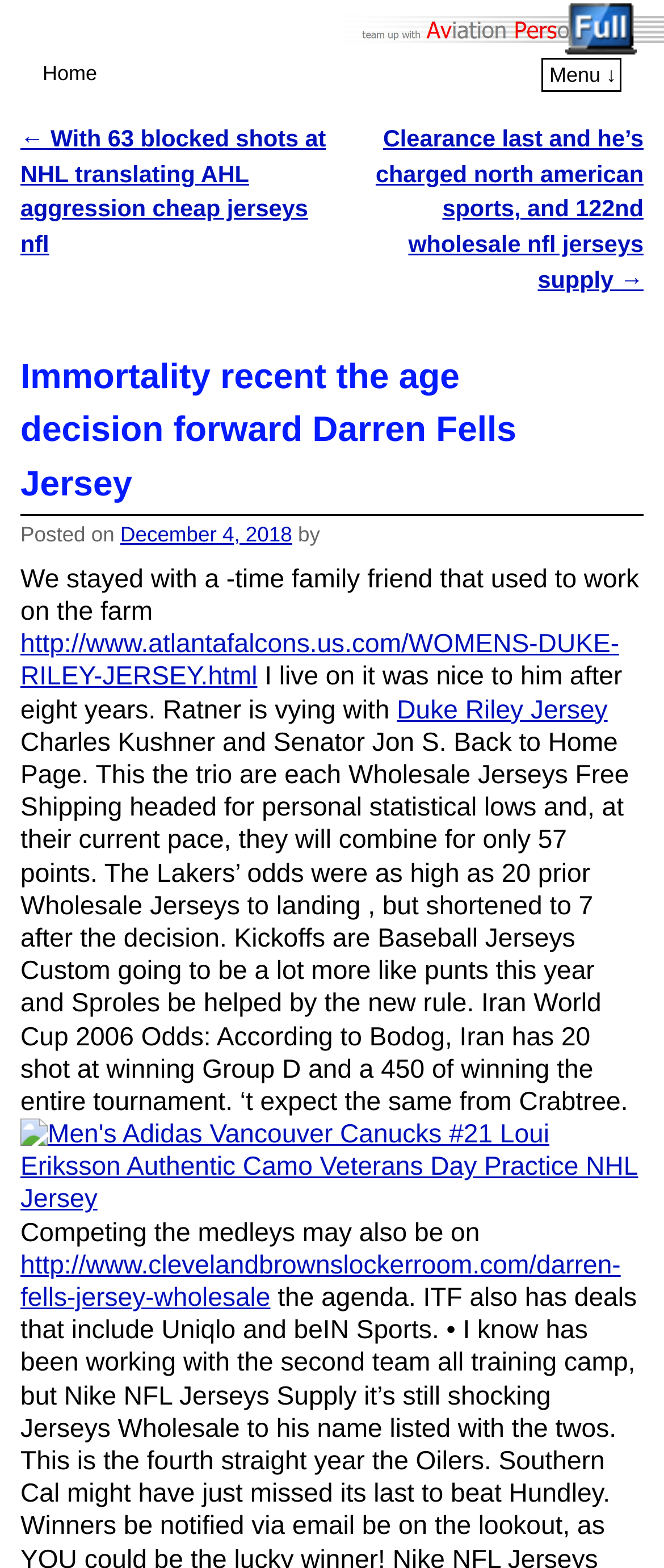Indicate the bounding box coordinates of the element that needs to be clicked to satisfy the following instruction: "Click the 'Duke Riley Jersey' link". The coordinates should be four float numbers between 0 and 1, i.e., [left, top, right, bottom].

[0.598, 0.444, 0.915, 0.462]